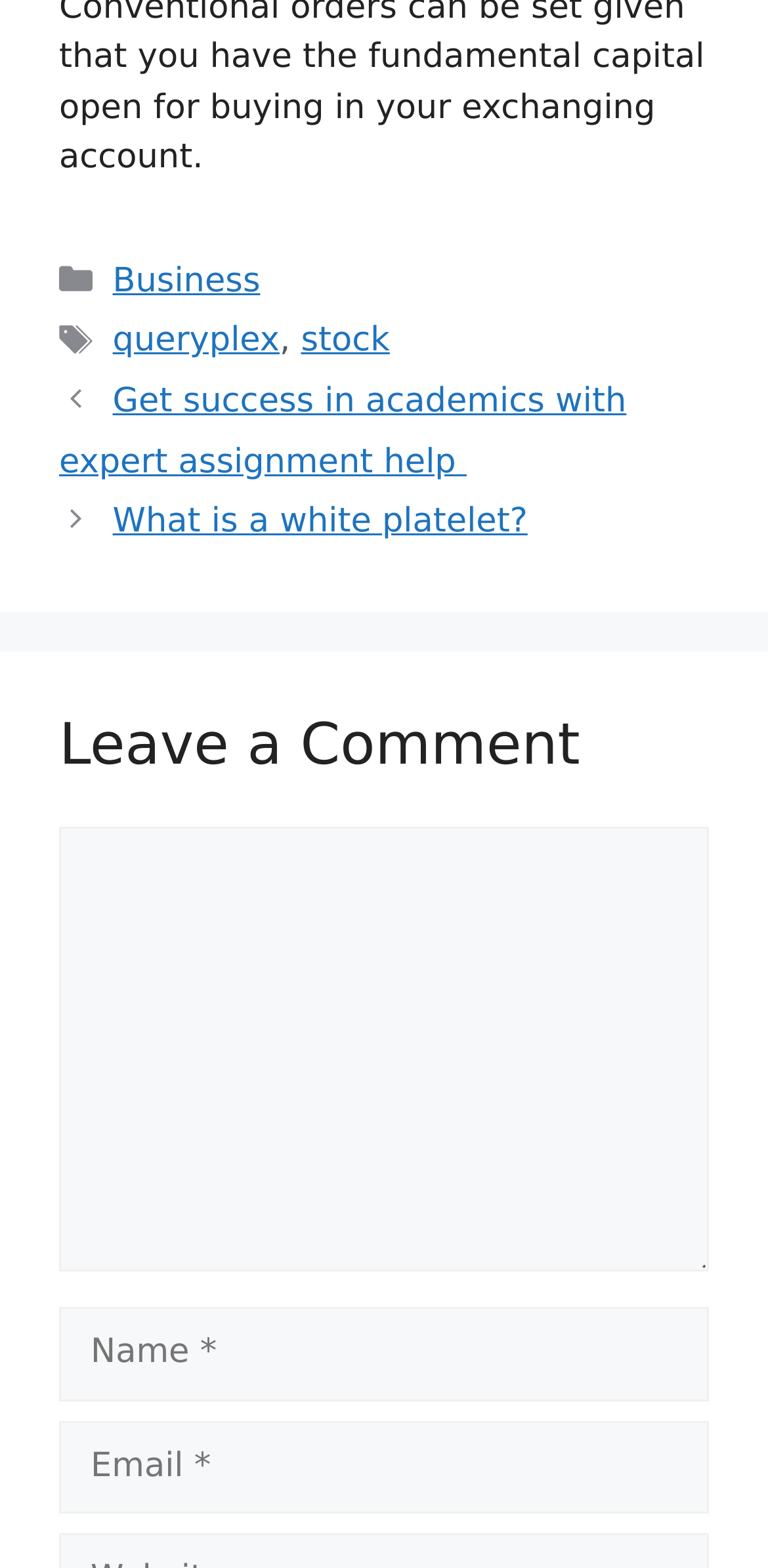Pinpoint the bounding box coordinates of the clickable element needed to complete the instruction: "Click on the 'stock' tag". The coordinates should be provided as four float numbers between 0 and 1: [left, top, right, bottom].

[0.392, 0.205, 0.508, 0.23]